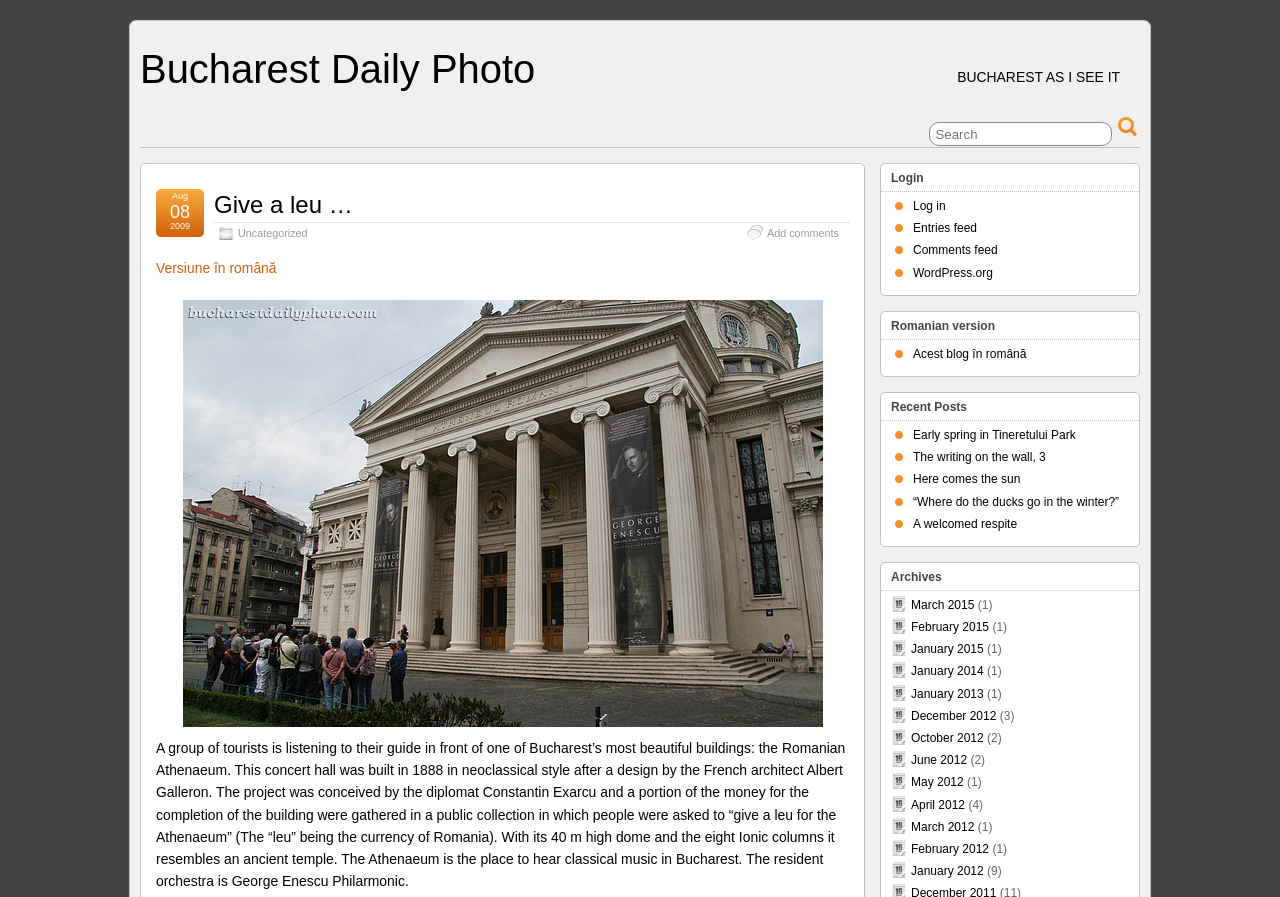Identify the bounding box coordinates of the part that should be clicked to carry out this instruction: "Log in to the website".

[0.713, 0.222, 0.739, 0.237]